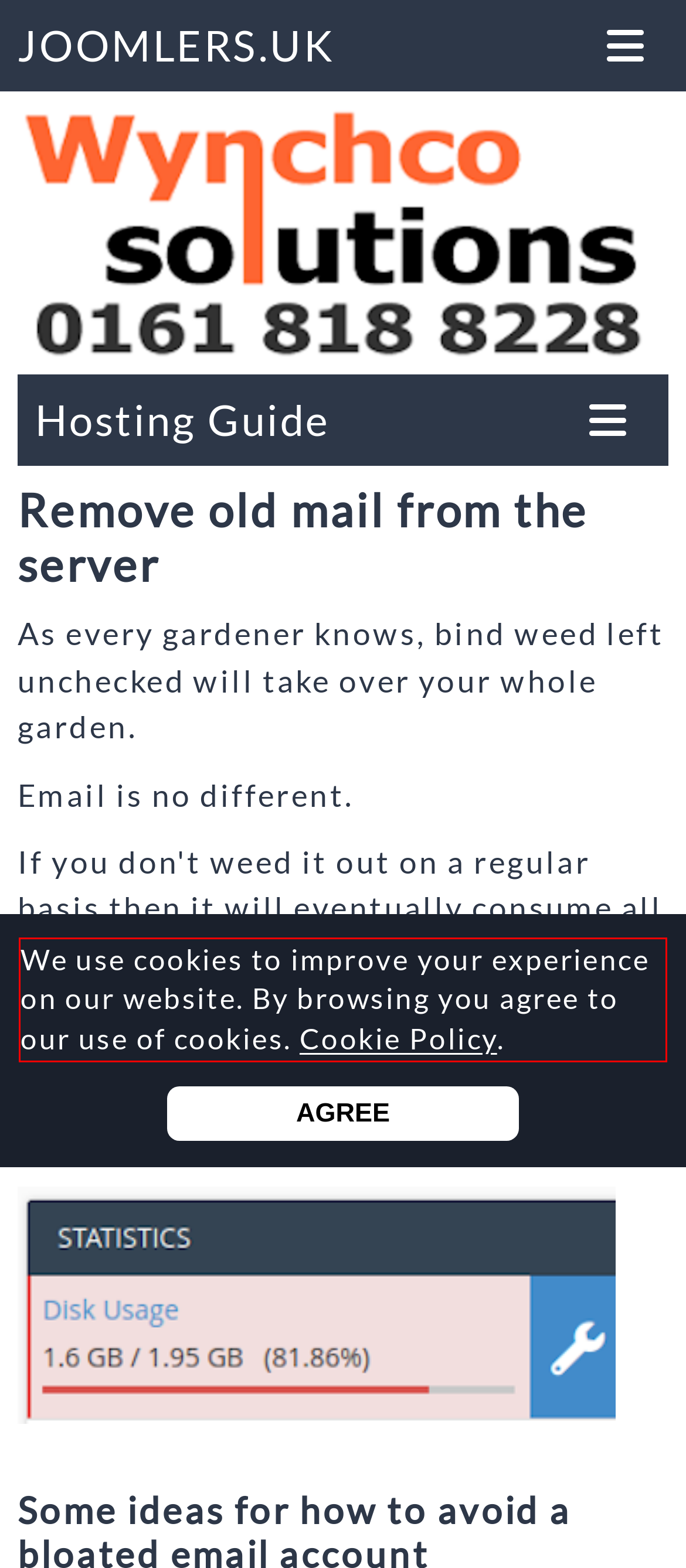From the given screenshot of a webpage, identify the red bounding box and extract the text content within it.

We use cookies to improve your experience on our website. By browsing you agree to our use of cookies. Cookie Policy.